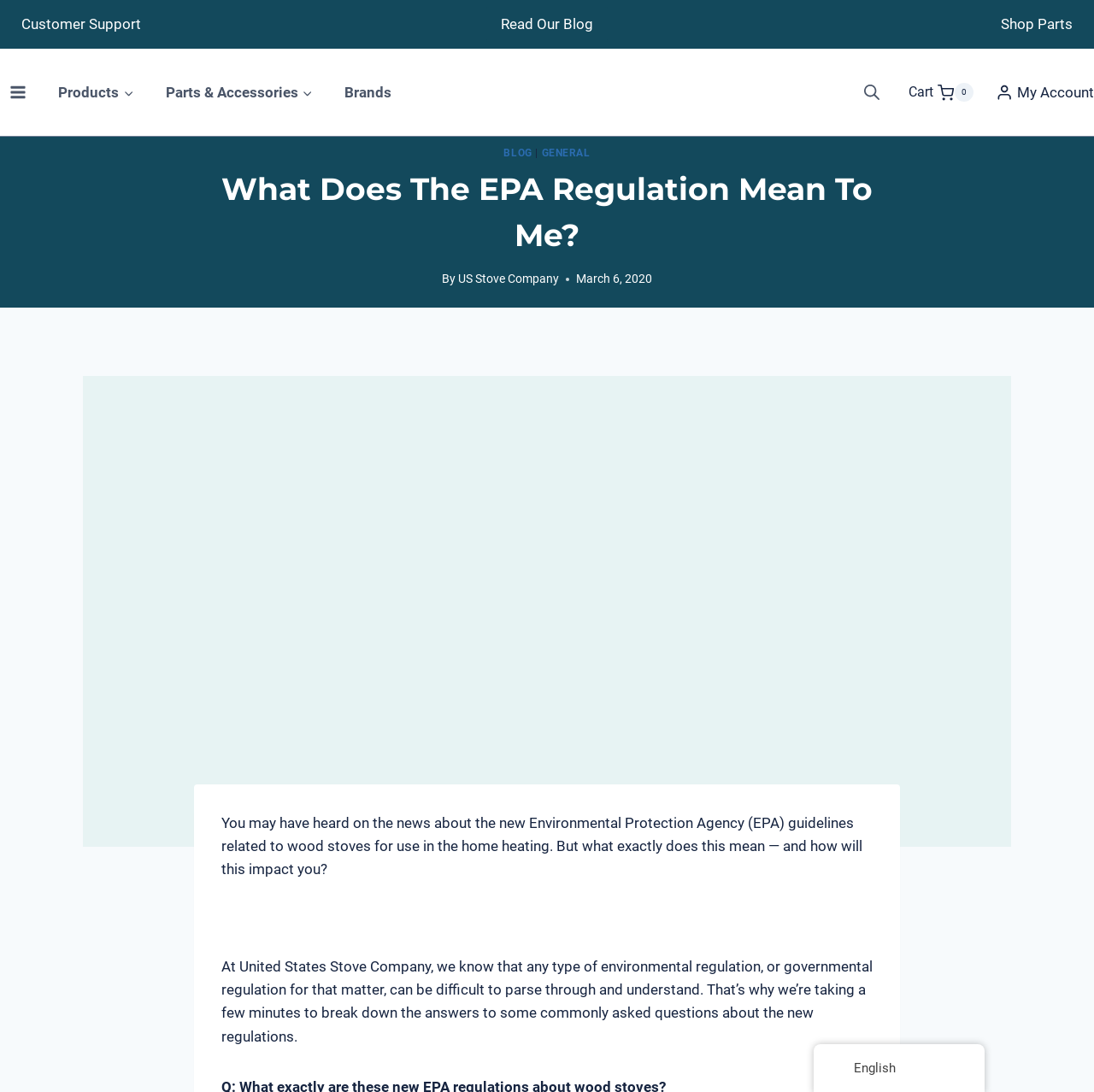Locate the bounding box coordinates of the clickable area needed to fulfill the instruction: "read recent posts".

None